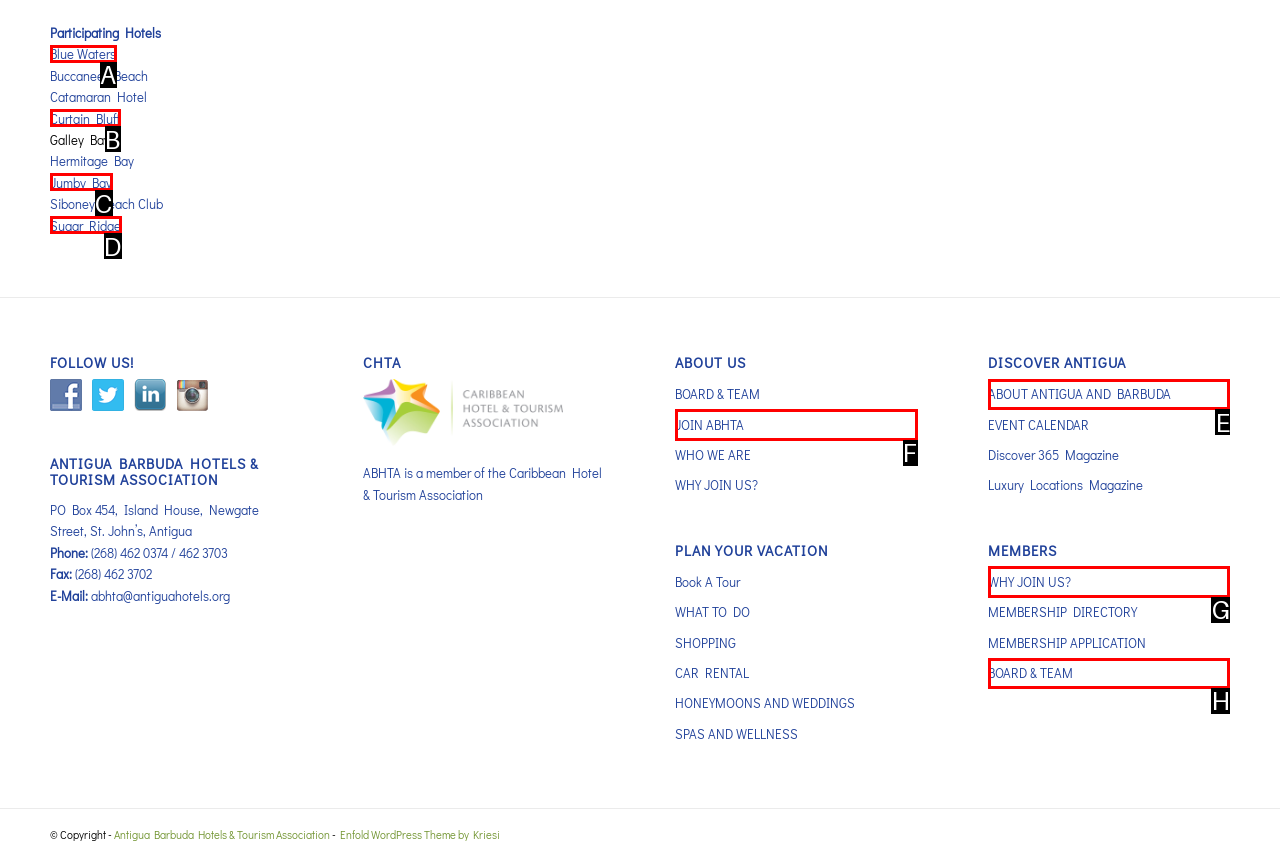Using the element description: Enroll Now, select the HTML element that matches best. Answer with the letter of your choice.

None